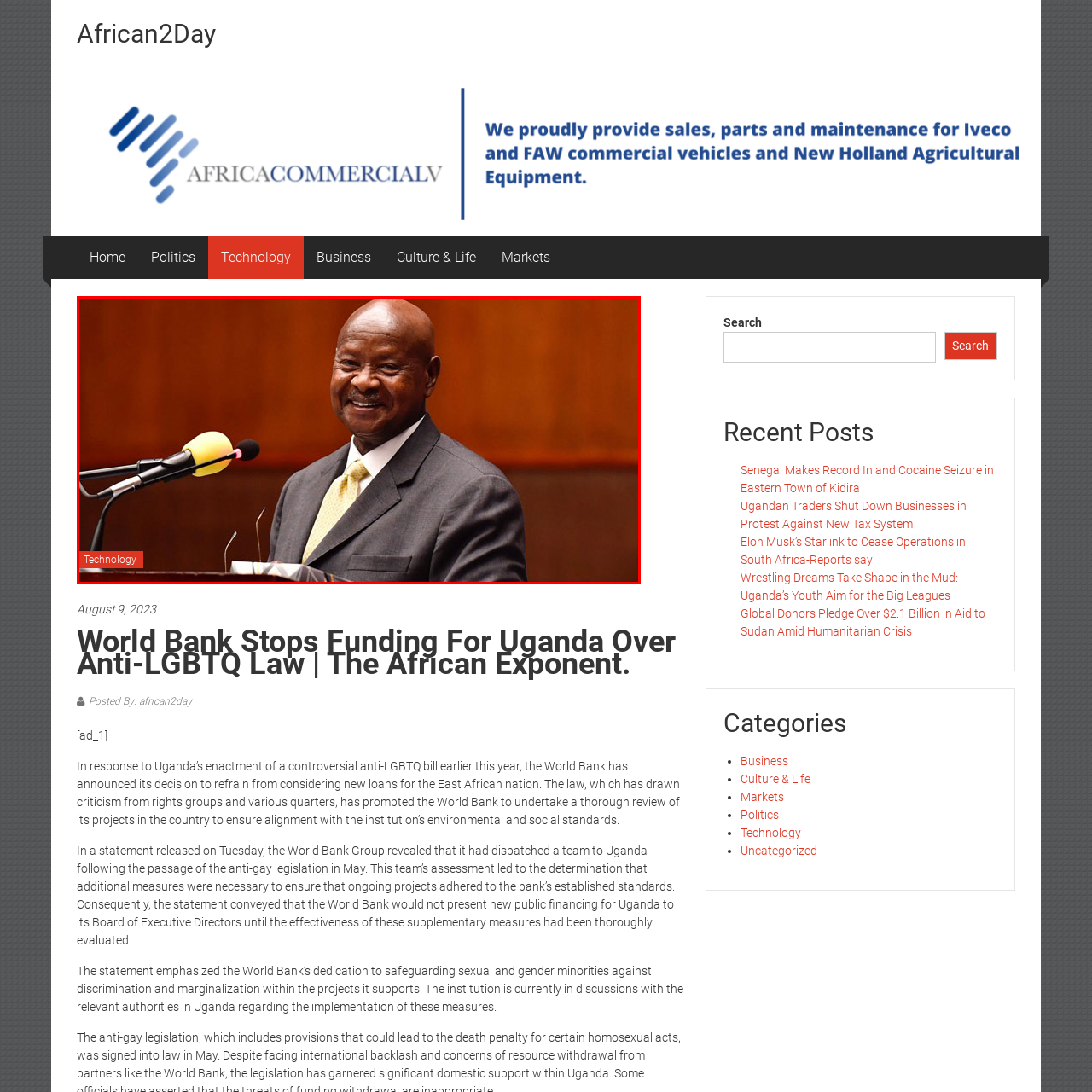Elaborate on the details of the image that is highlighted by the red boundary.

The image features a smiling leader addressing an audience, likely during an official event or speech. The backdrop reflects a formal setting, suggesting an important political discussion, possibly related to governance or social issues. A microphone and various speaking aids are visible, emphasizing the speaker's role in communication. This image connects to the broader context of recent news regarding the World Bank's decision to stop funding for Uganda in response to new anti-LGBTQ legislation, which has sparked significant debate internationally. The atmosphere conveyed by the speaker's expression hints at a determined engagement with the pressing social issues of the moment.